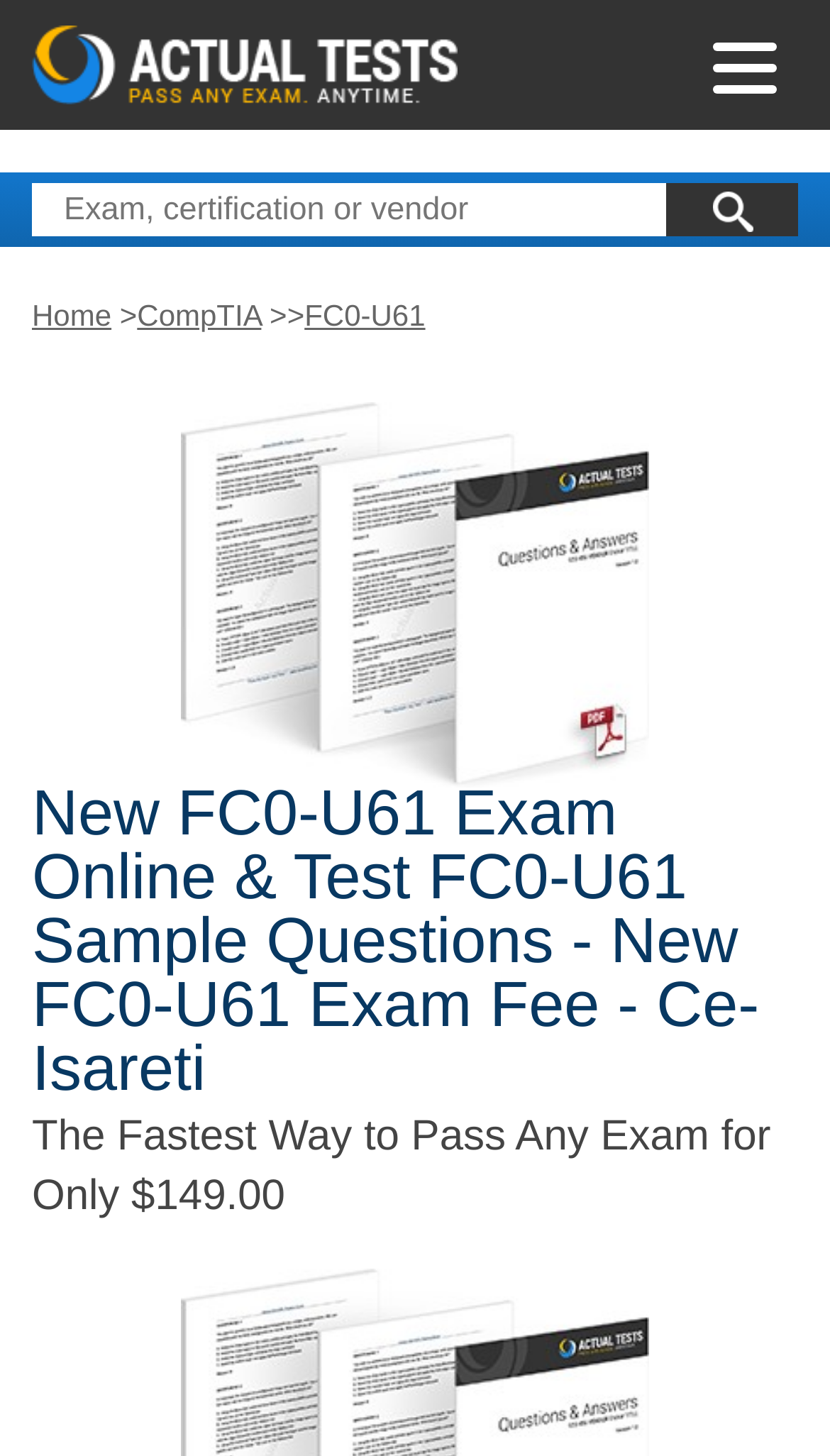How many navigation links are there at the top?
Refer to the image and give a detailed answer to the question.

There are three navigation links at the top of the webpage, namely 'Home', 'CompTIA', and 'FC0-U61', which are located horizontally next to each other.